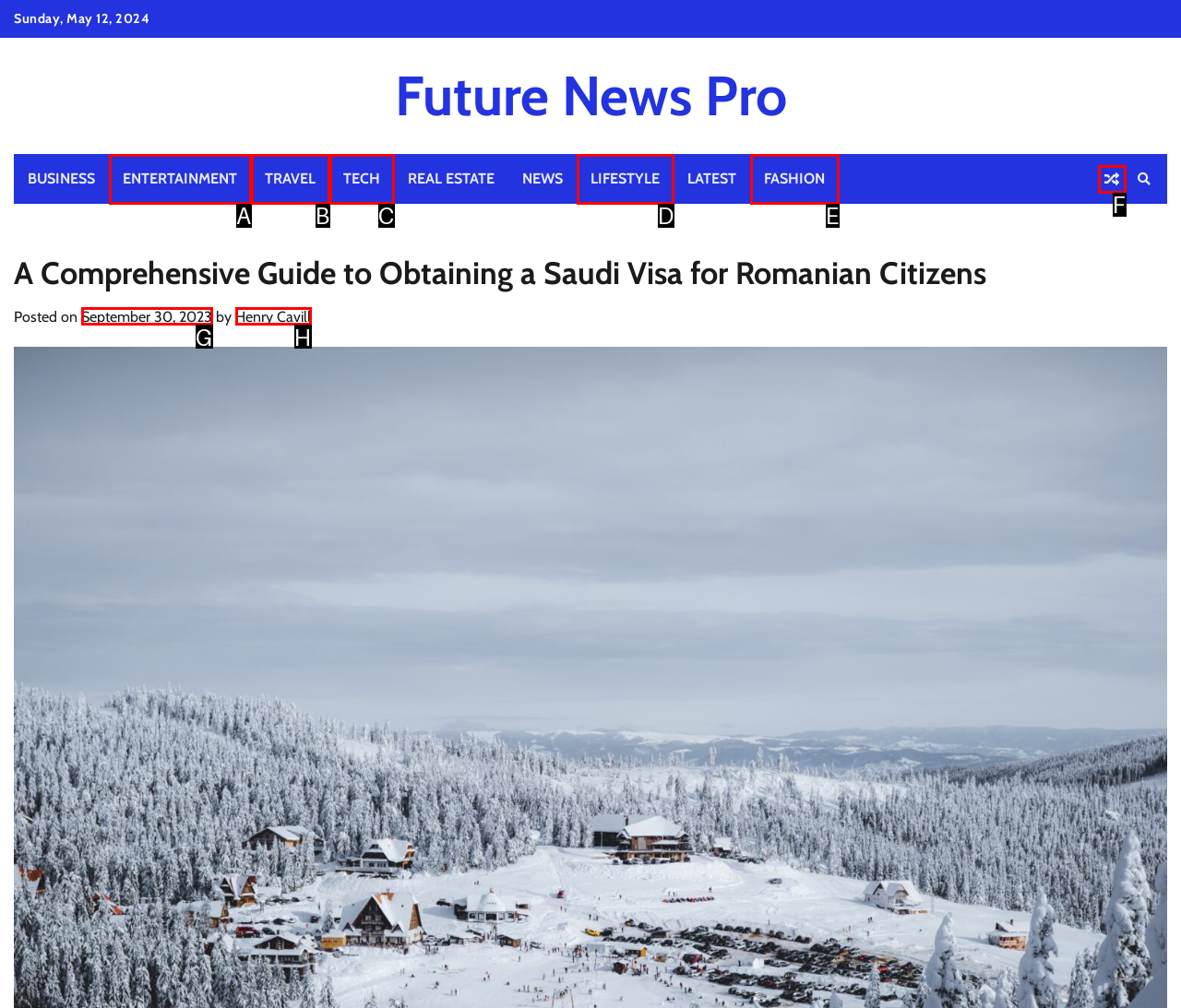Look at the description: LIFESTYLE
Determine the letter of the matching UI element from the given choices.

D